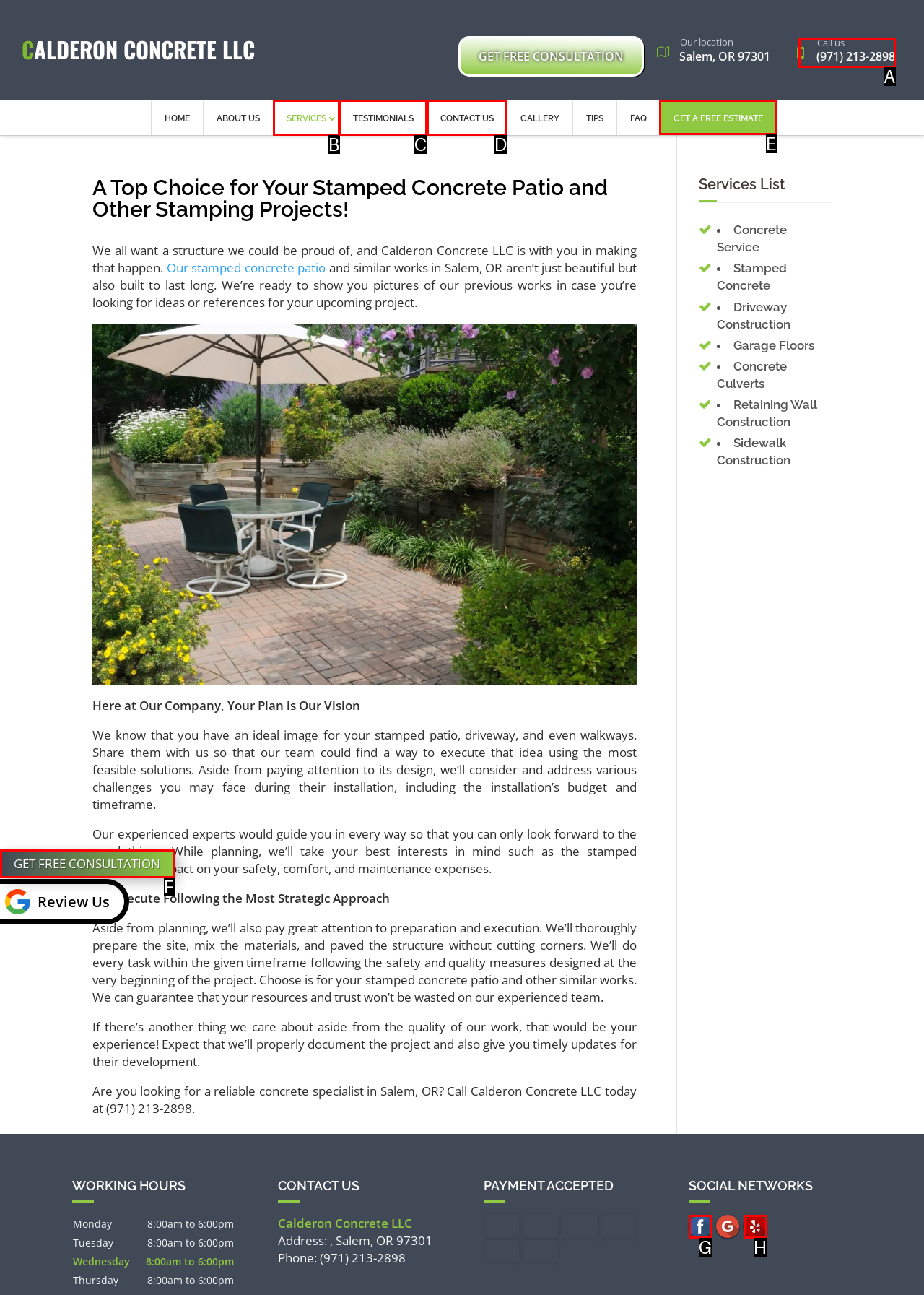To achieve the task: Get a free estimate, which HTML element do you need to click?
Respond with the letter of the correct option from the given choices.

E